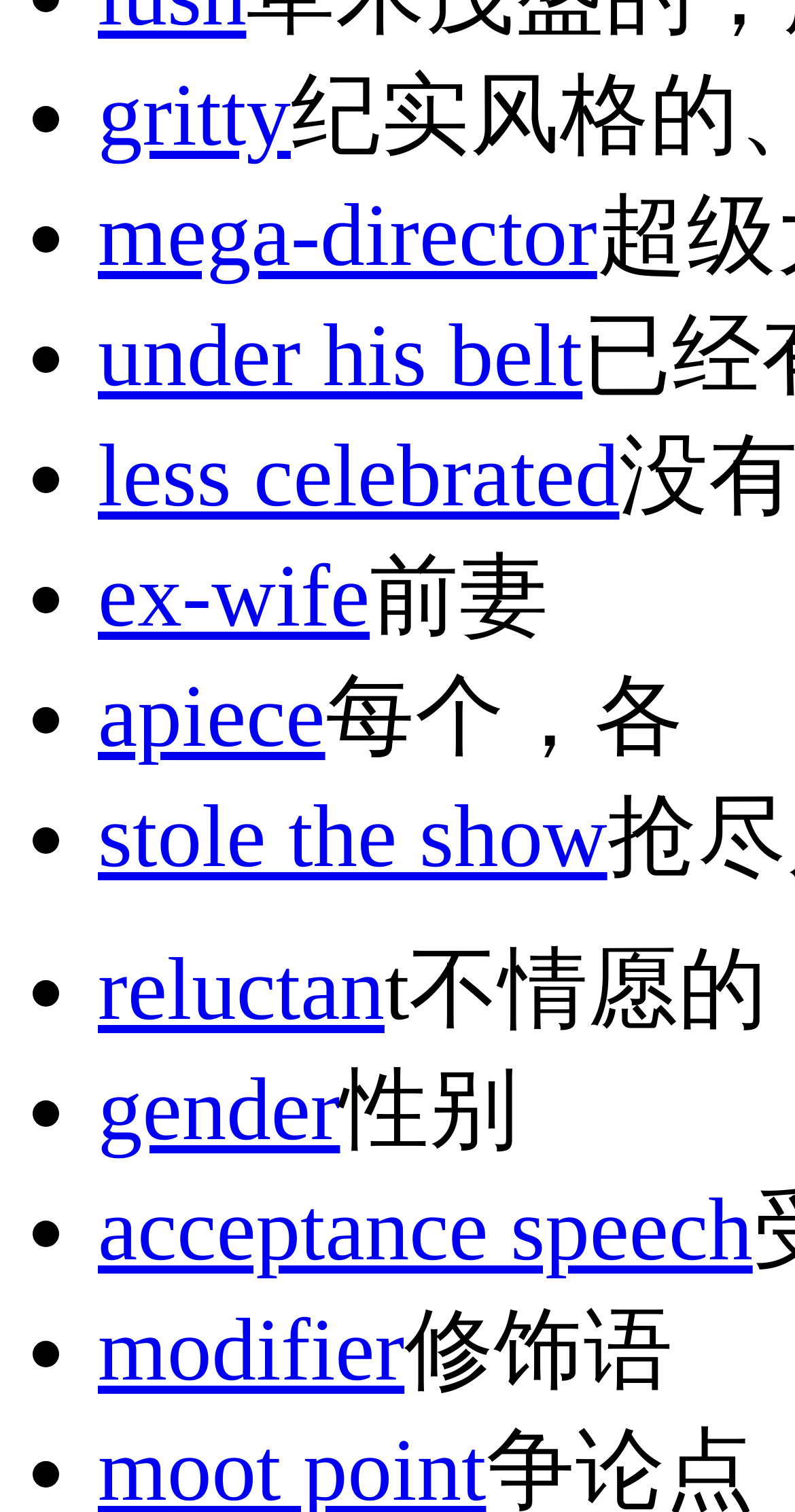Identify the bounding box coordinates of the part that should be clicked to carry out this instruction: "learn about ex-wife".

[0.123, 0.362, 0.465, 0.427]